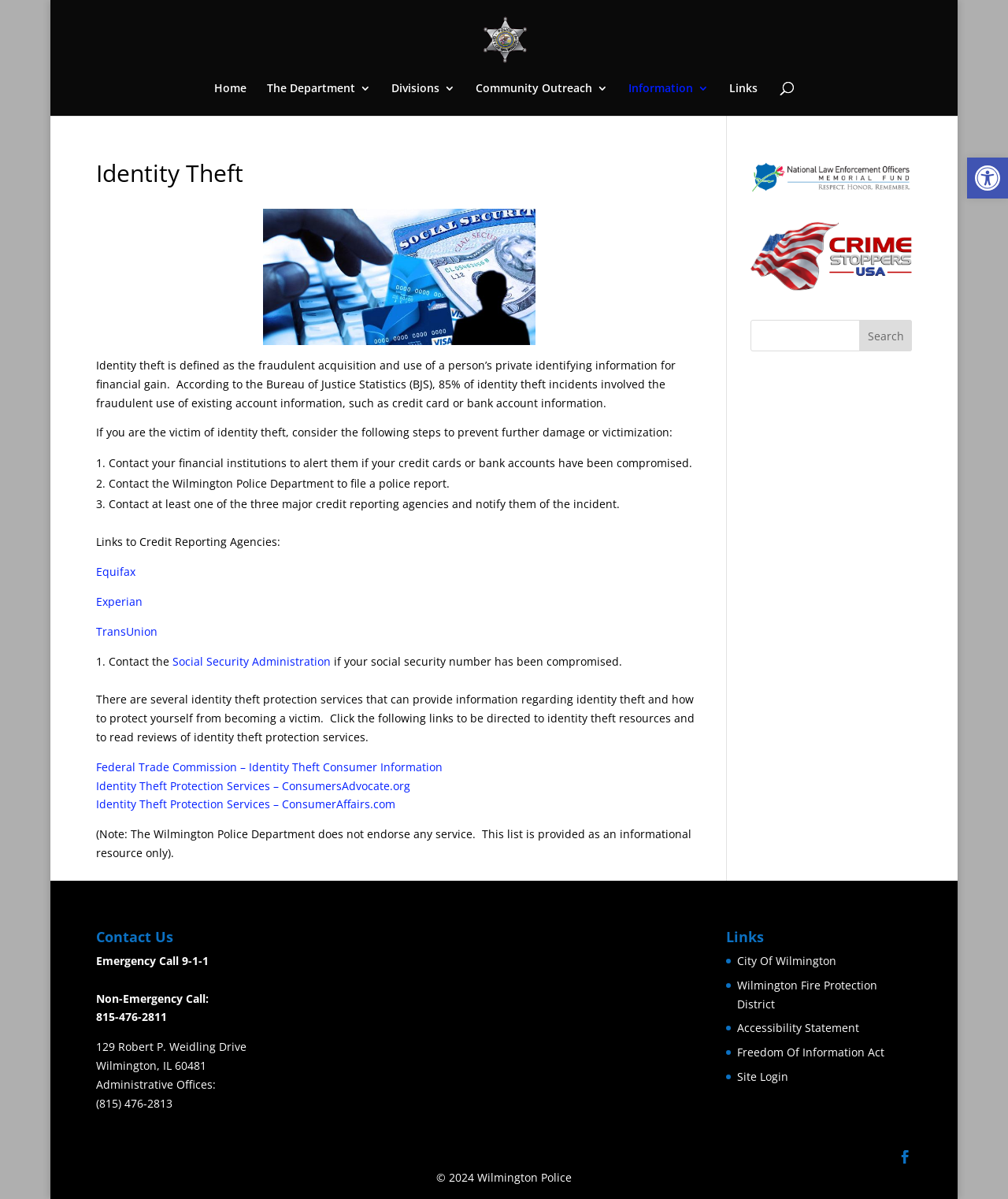Locate the bounding box coordinates of the region to be clicked to comply with the following instruction: "Click on the 'Home' link". The coordinates must be four float numbers between 0 and 1, in the form [left, top, right, bottom].

[0.212, 0.069, 0.245, 0.097]